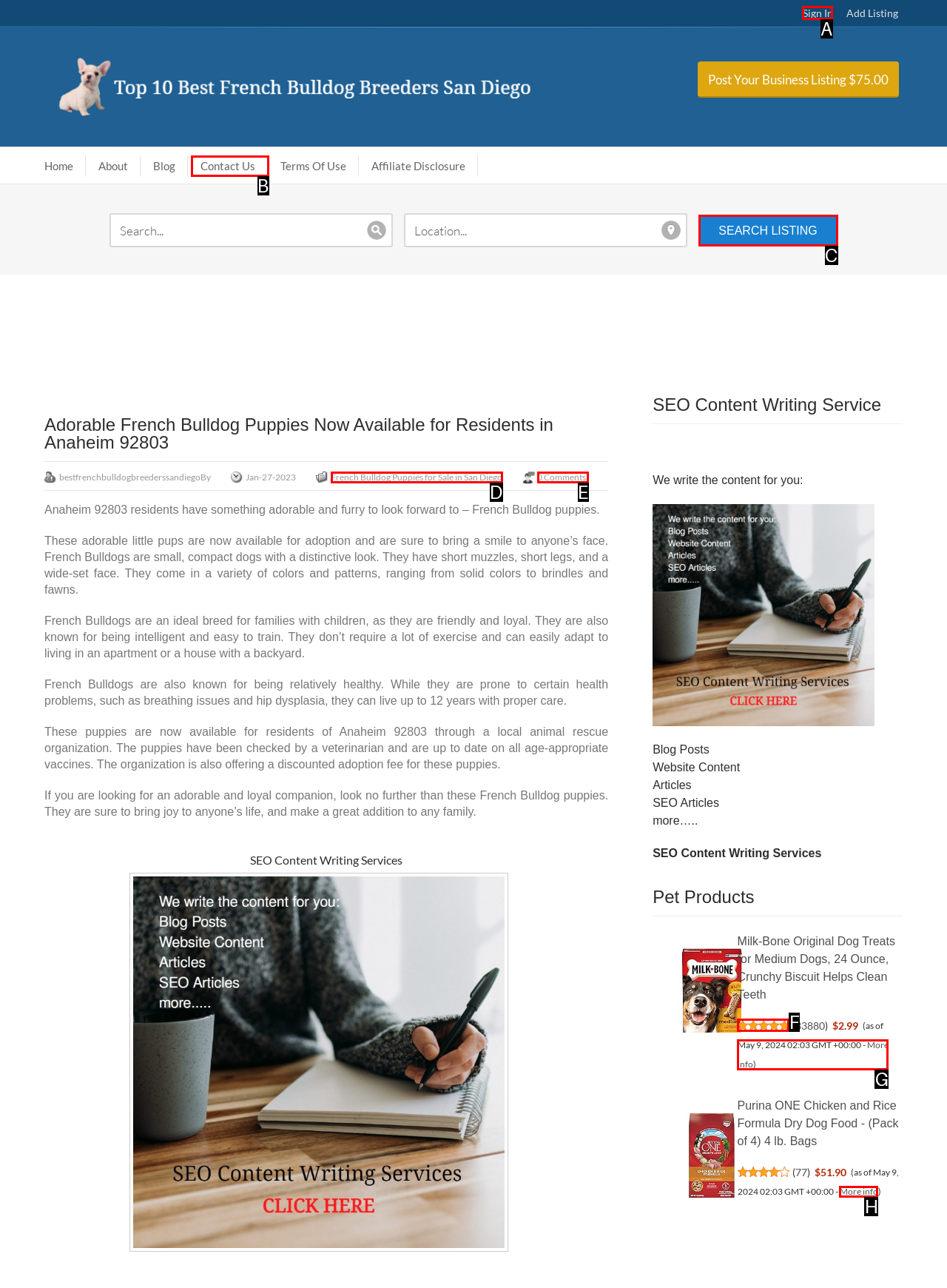Identify the correct UI element to click to follow this instruction: Sign in to your account
Respond with the letter of the appropriate choice from the displayed options.

A